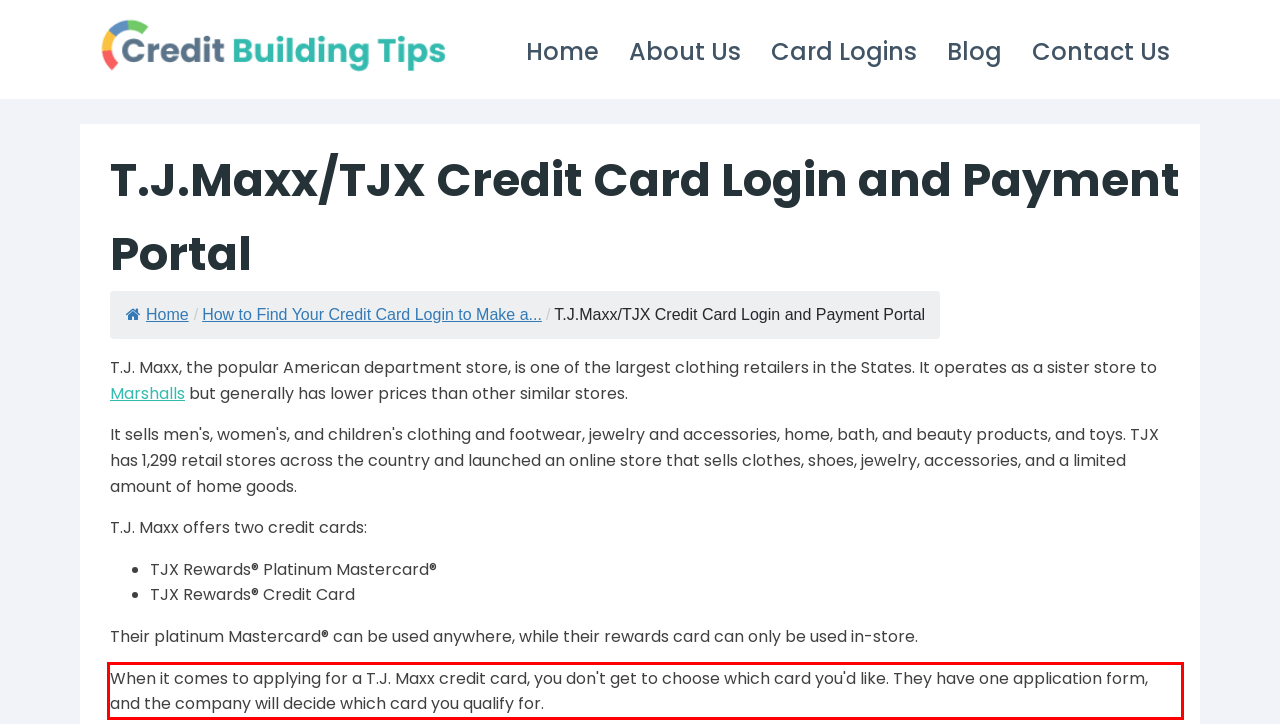There is a screenshot of a webpage with a red bounding box around a UI element. Please use OCR to extract the text within the red bounding box.

When it comes to applying for a T.J. Maxx credit card, you don't get to choose which card you'd like. They have one application form, and the company will decide which card you qualify for.